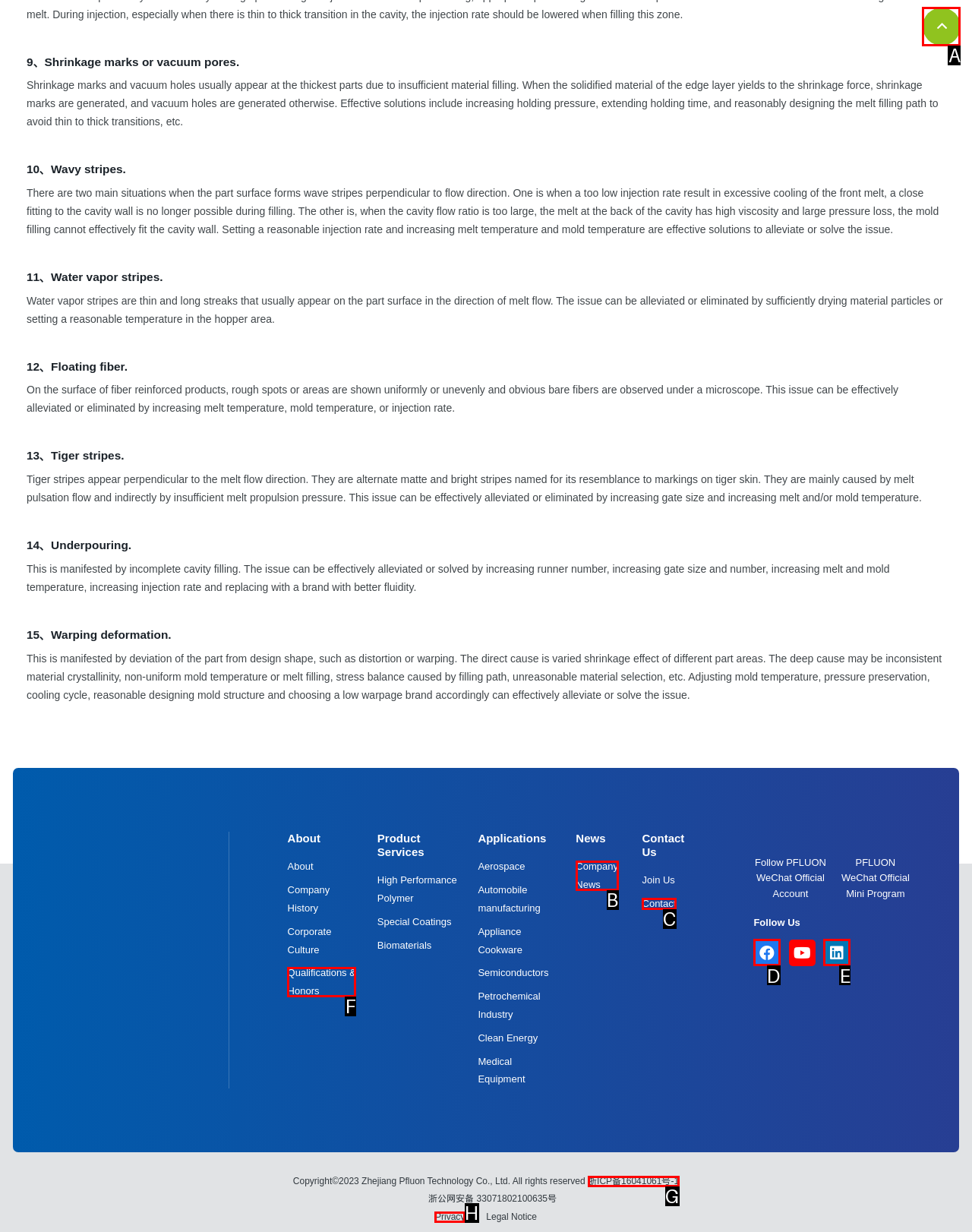Specify the letter of the UI element that should be clicked to achieve the following: Click the 'Back to top' button
Provide the corresponding letter from the choices given.

A